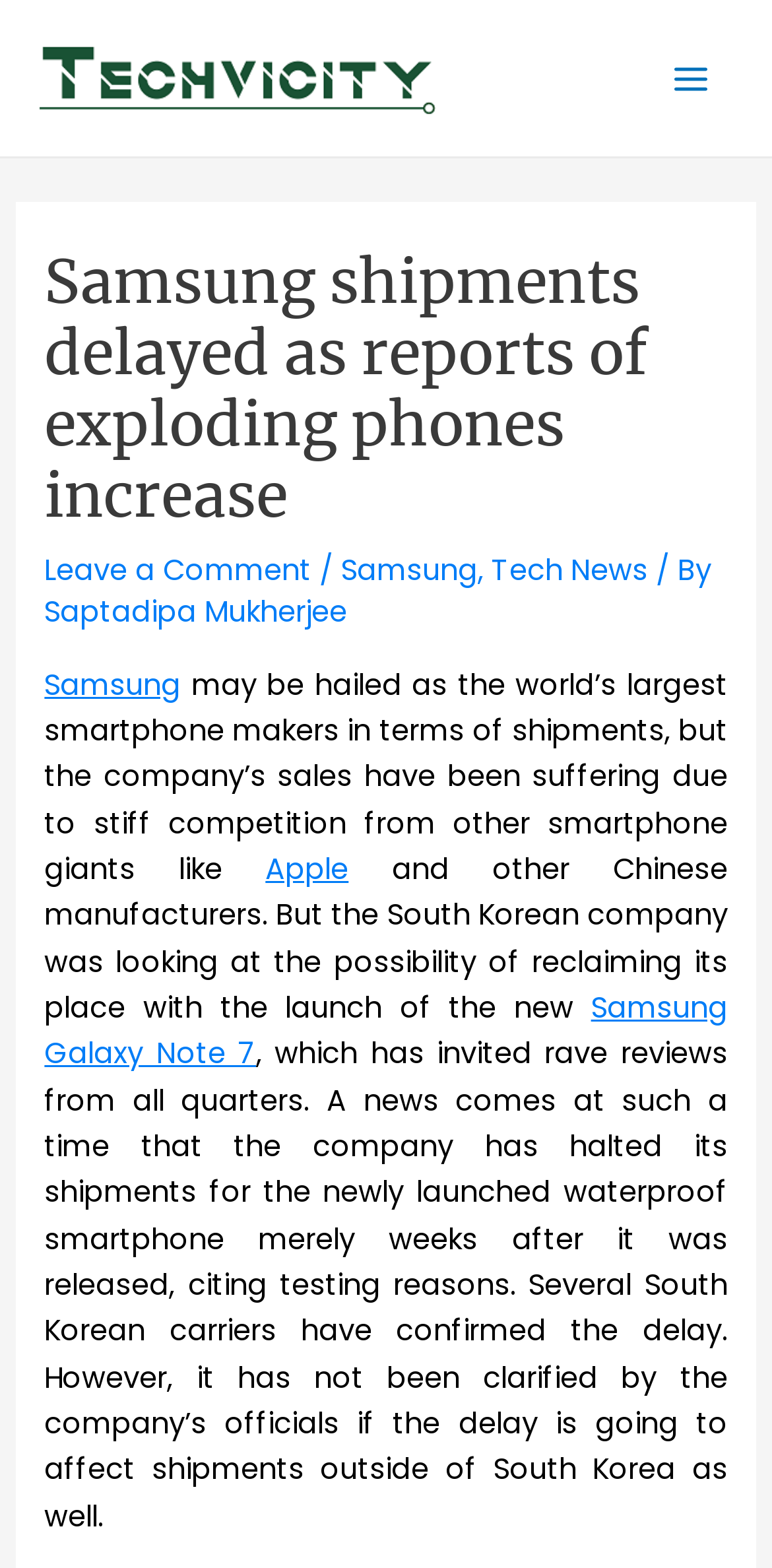Using the element description: "Tech News", determine the bounding box coordinates. The coordinates should be in the format [left, top, right, bottom], with values between 0 and 1.

[0.637, 0.351, 0.84, 0.376]